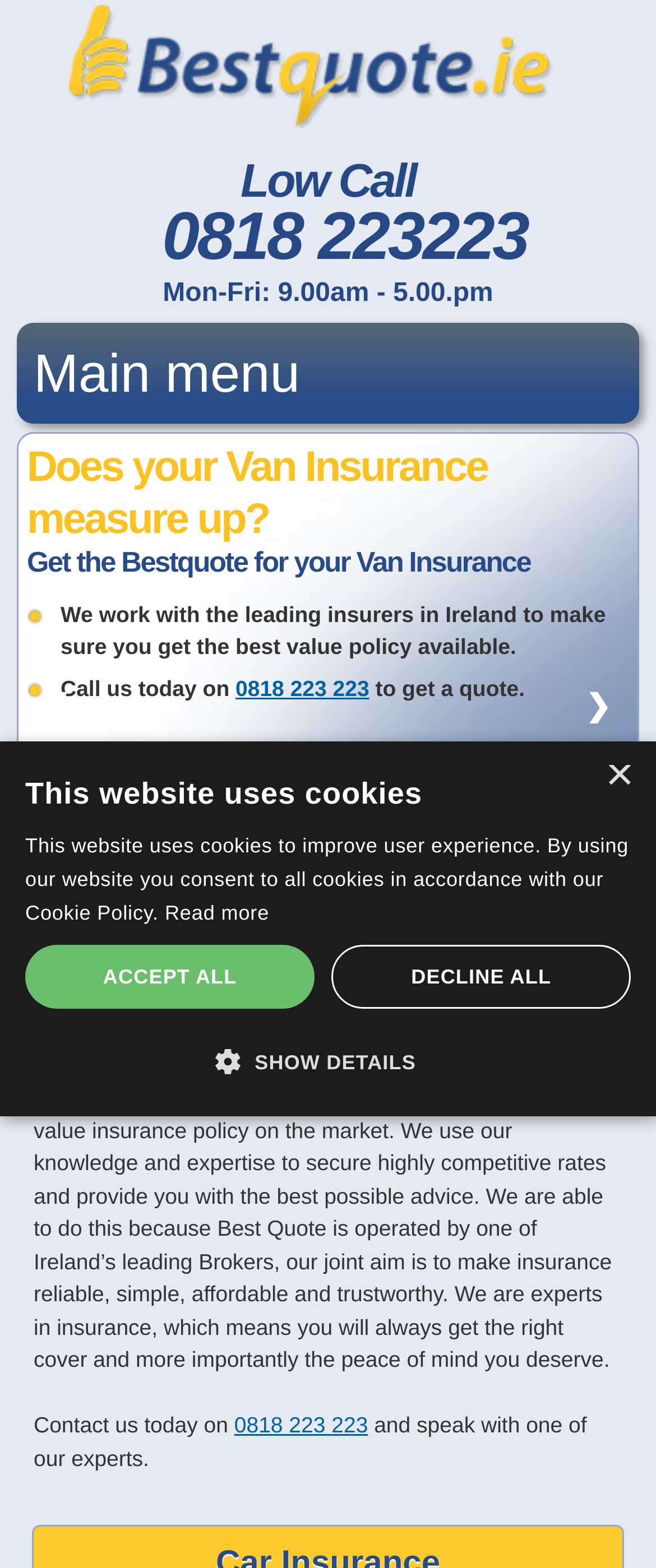Who operates Best Quote?
We need a detailed and meticulous answer to the question.

I found this information in the 'Why Best Quote?' section, which states that Best Quote is operated by one of Ireland's leading Brokers.